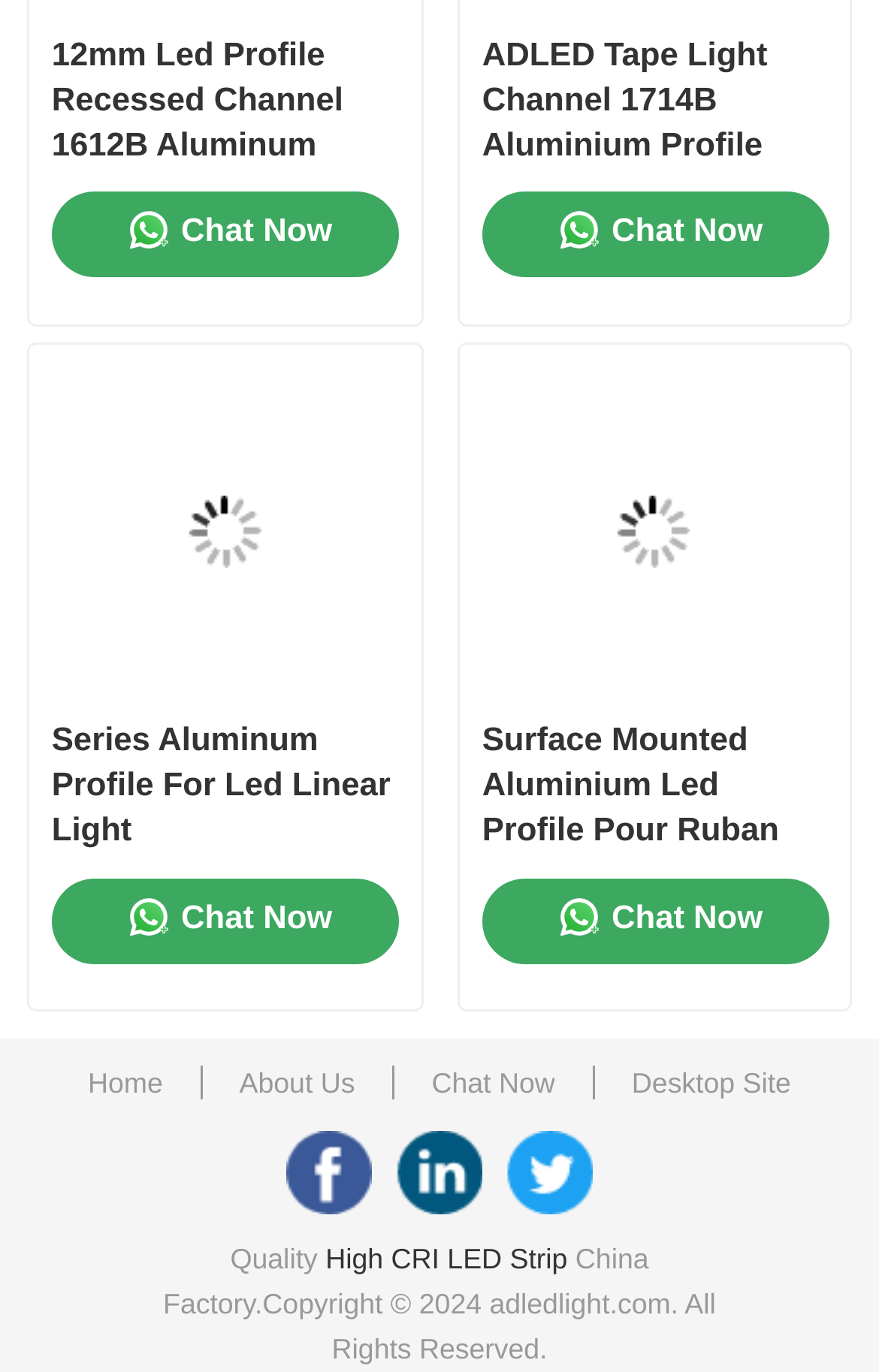Identify the bounding box for the UI element described as: "Costco Business Center San Jose". The coordinates should be four float numbers between 0 and 1, i.e., [left, top, right, bottom].

None